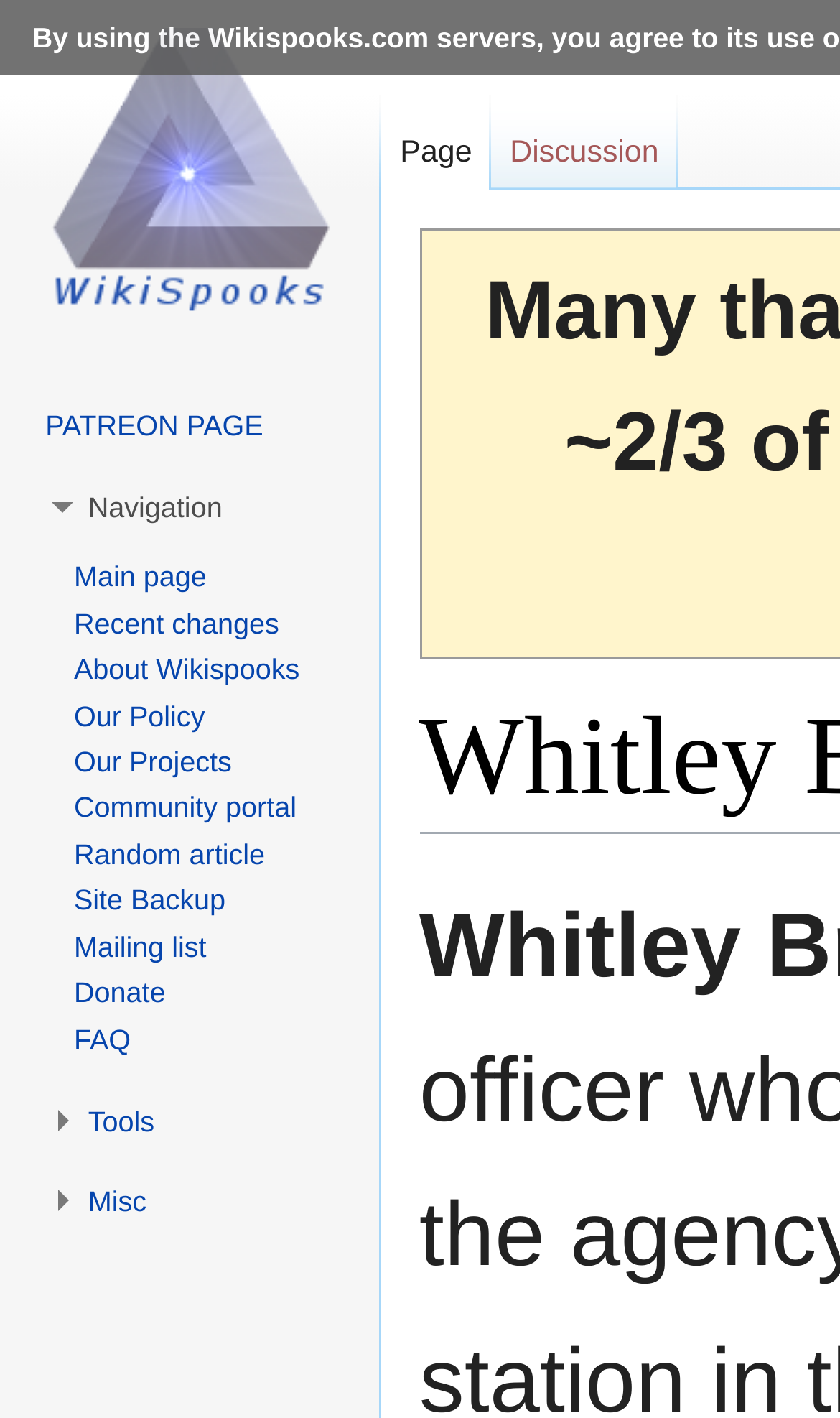Determine the bounding box coordinates for the area that should be clicked to carry out the following instruction: "Open Navigation menu".

[0.105, 0.347, 0.265, 0.369]